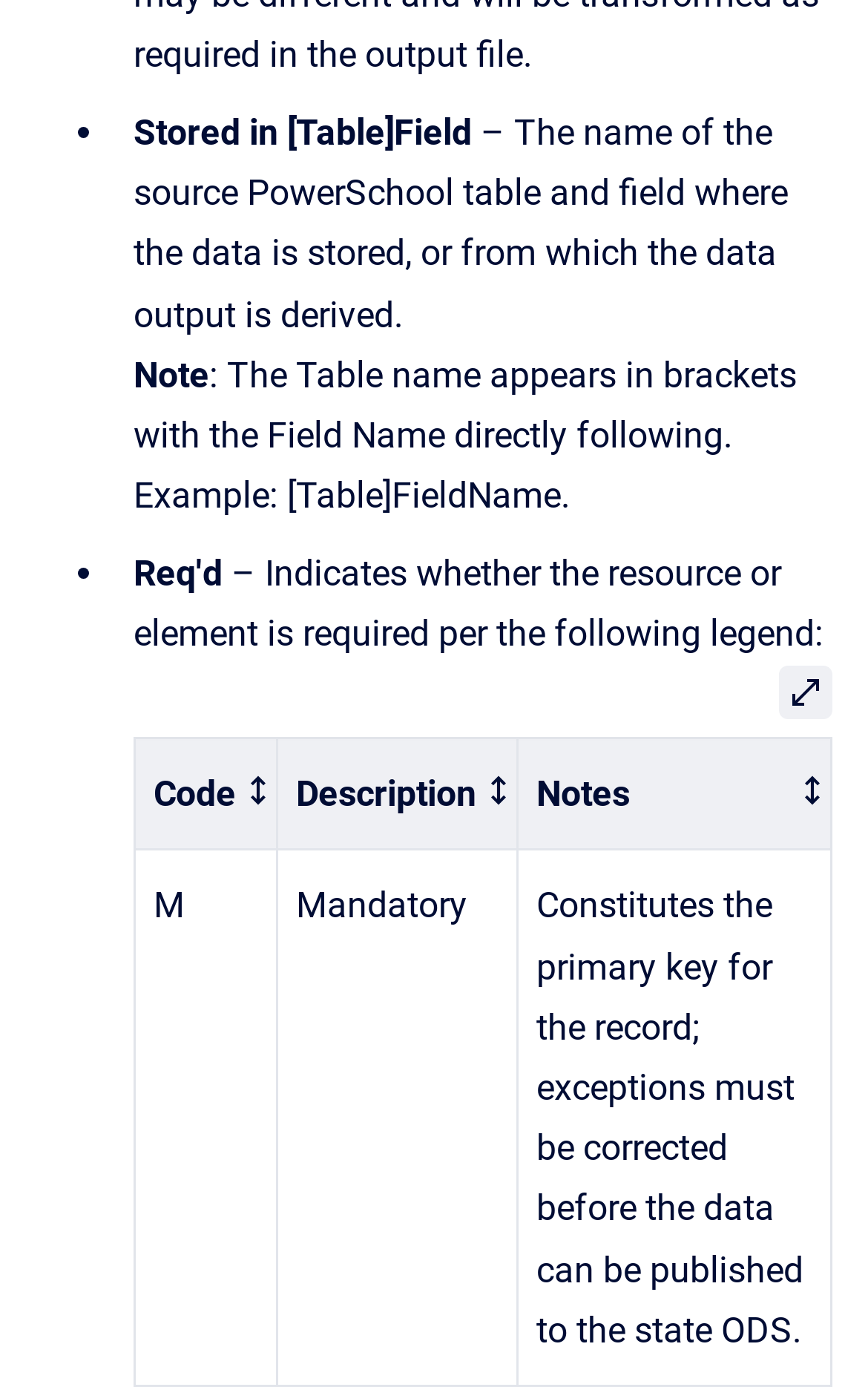What is the function of the 'Open' button?
Based on the screenshot, respond with a single word or phrase.

To open a dialog